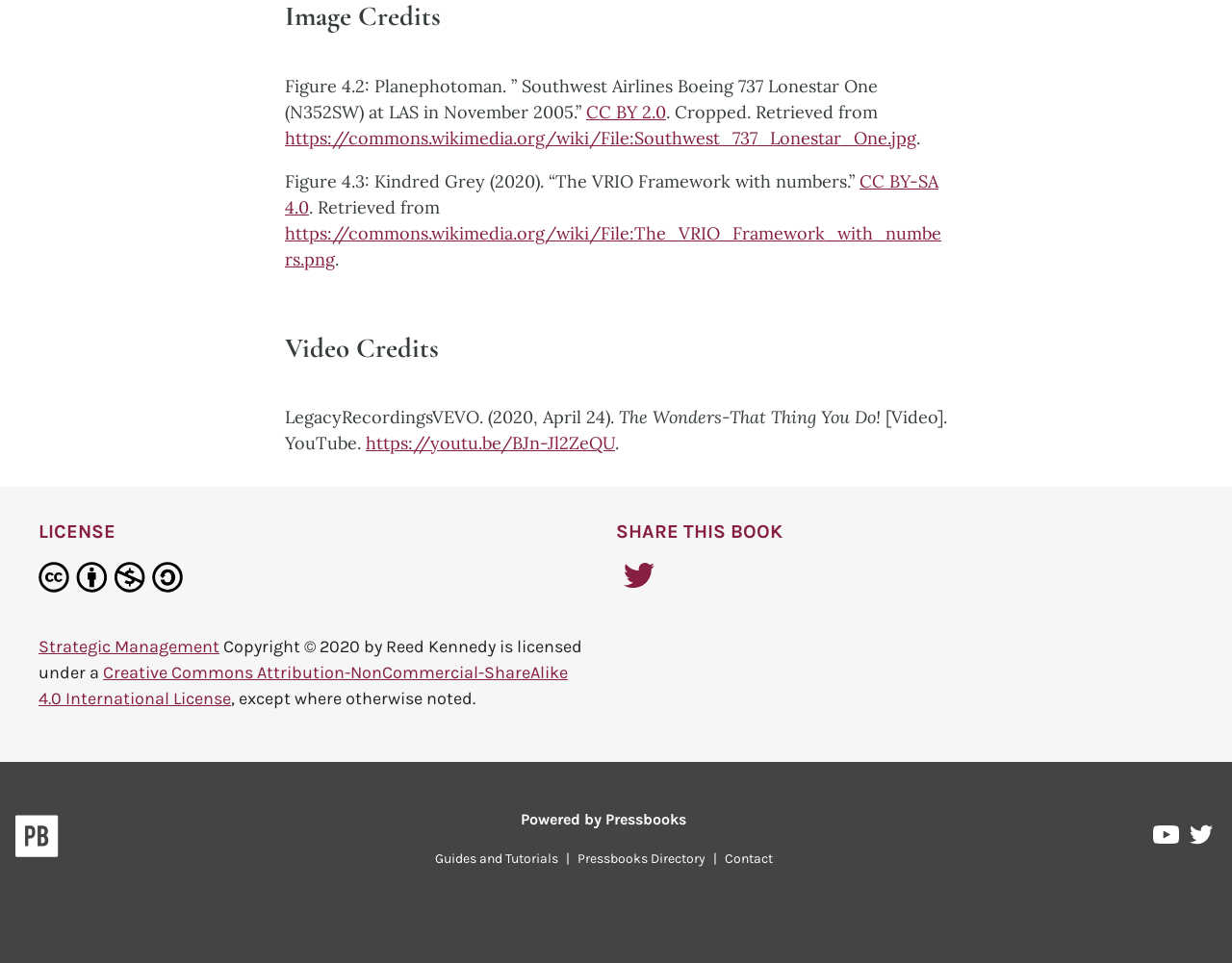What is the platform where the video is hosted?
From the image, respond with a single word or phrase.

YouTube